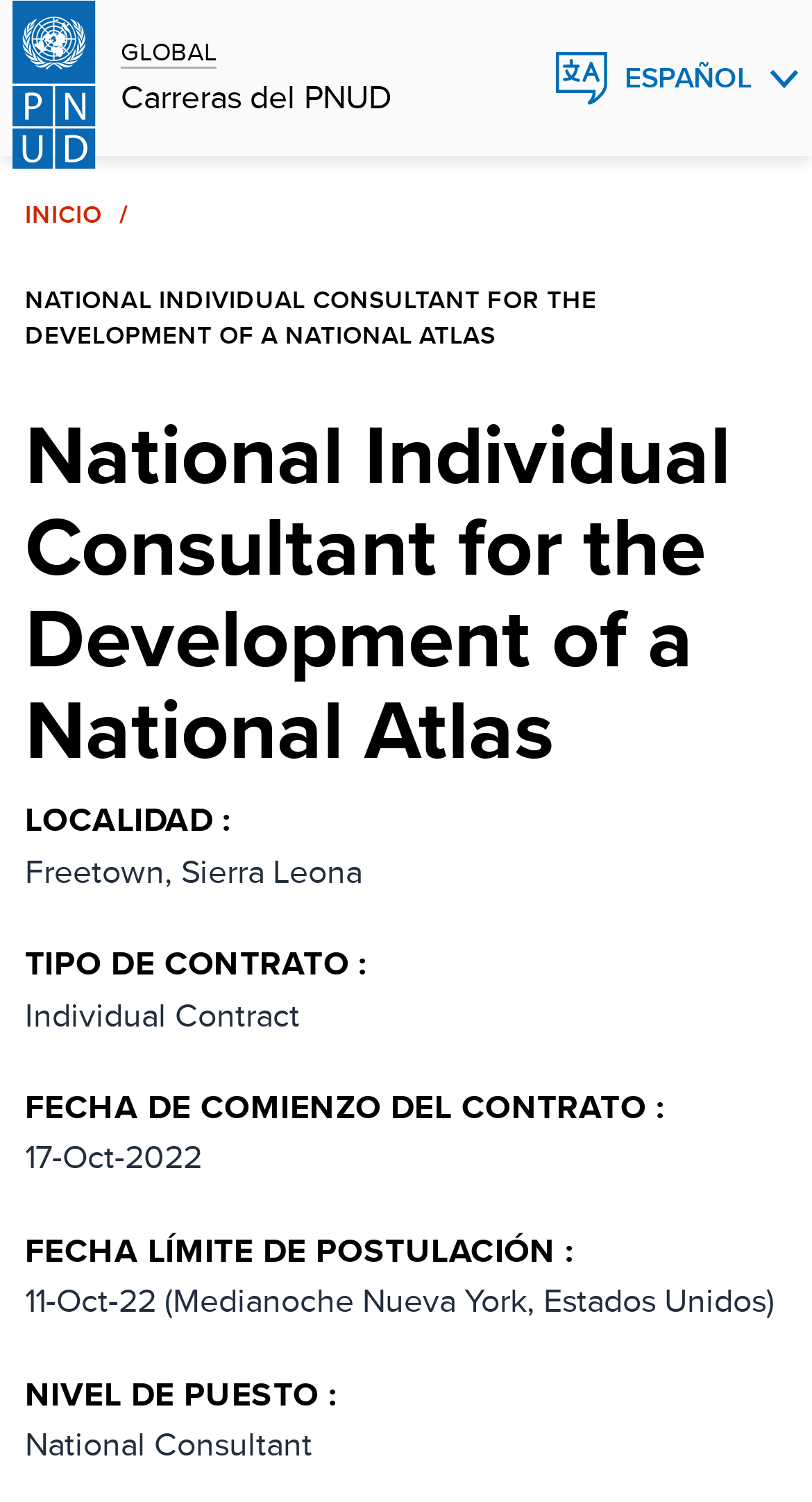What is the location of the job?
Please utilize the information in the image to give a detailed response to the question.

I found the location of the job by looking at the 'LOCALIDAD :' section, which specifies the location as 'Freetown, Sierra Leona'.